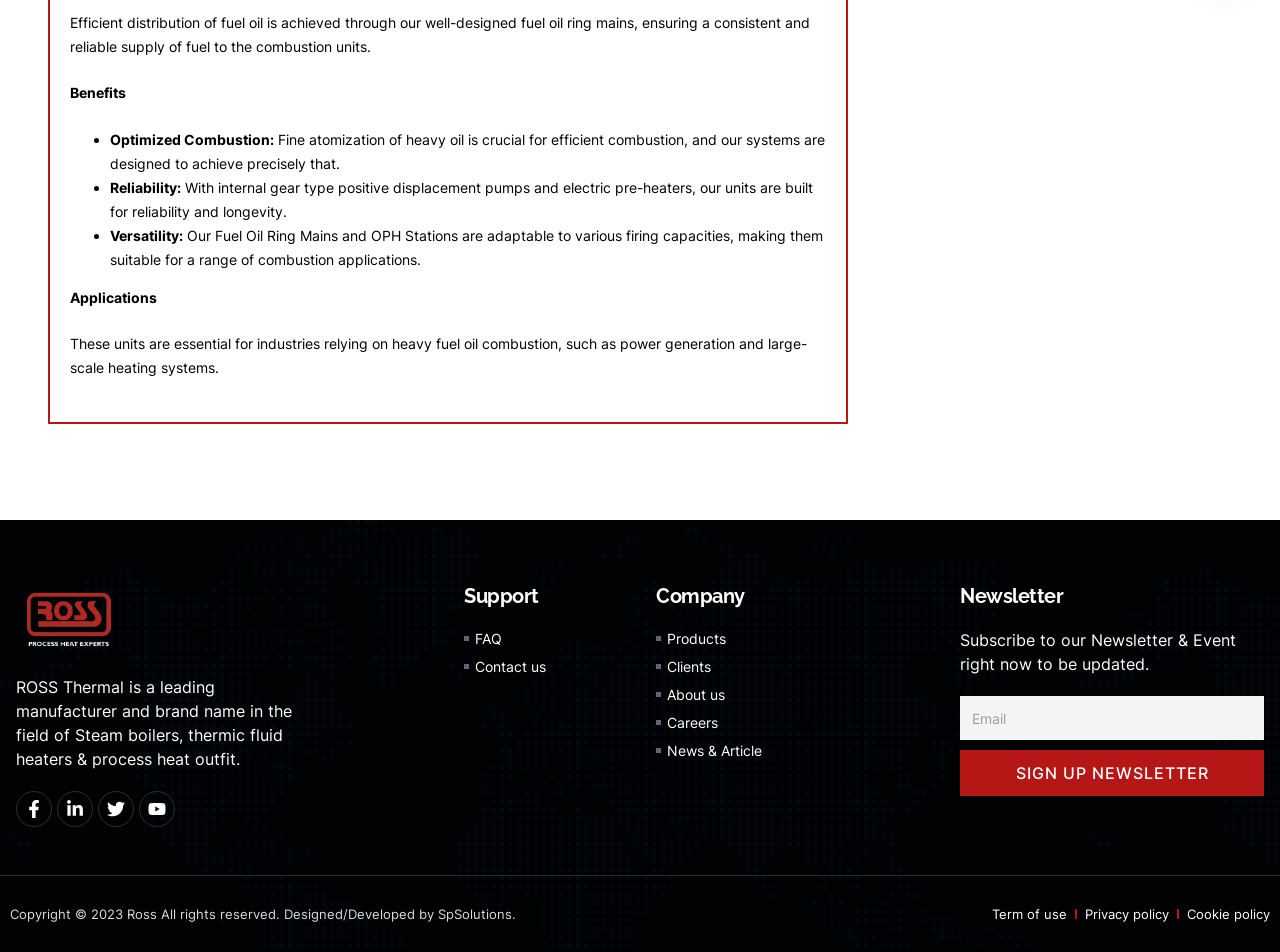Please reply to the following question with a single word or a short phrase:
What is the company's name?

ROSS Thermal